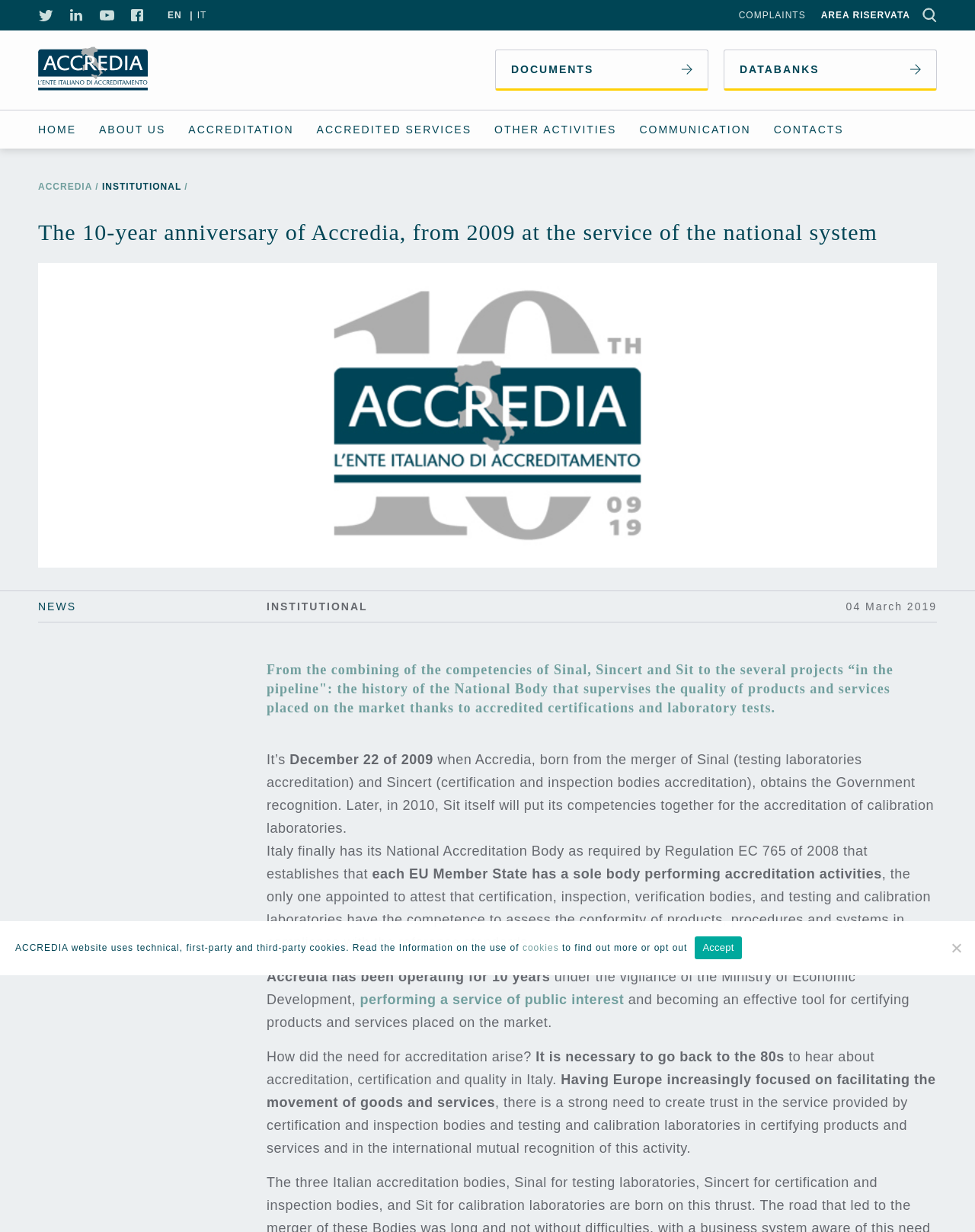Locate the bounding box coordinates of the area to click to fulfill this instruction: "Check the Site Map". The bounding box should be presented as four float numbers between 0 and 1, in the order [left, top, right, bottom].

None